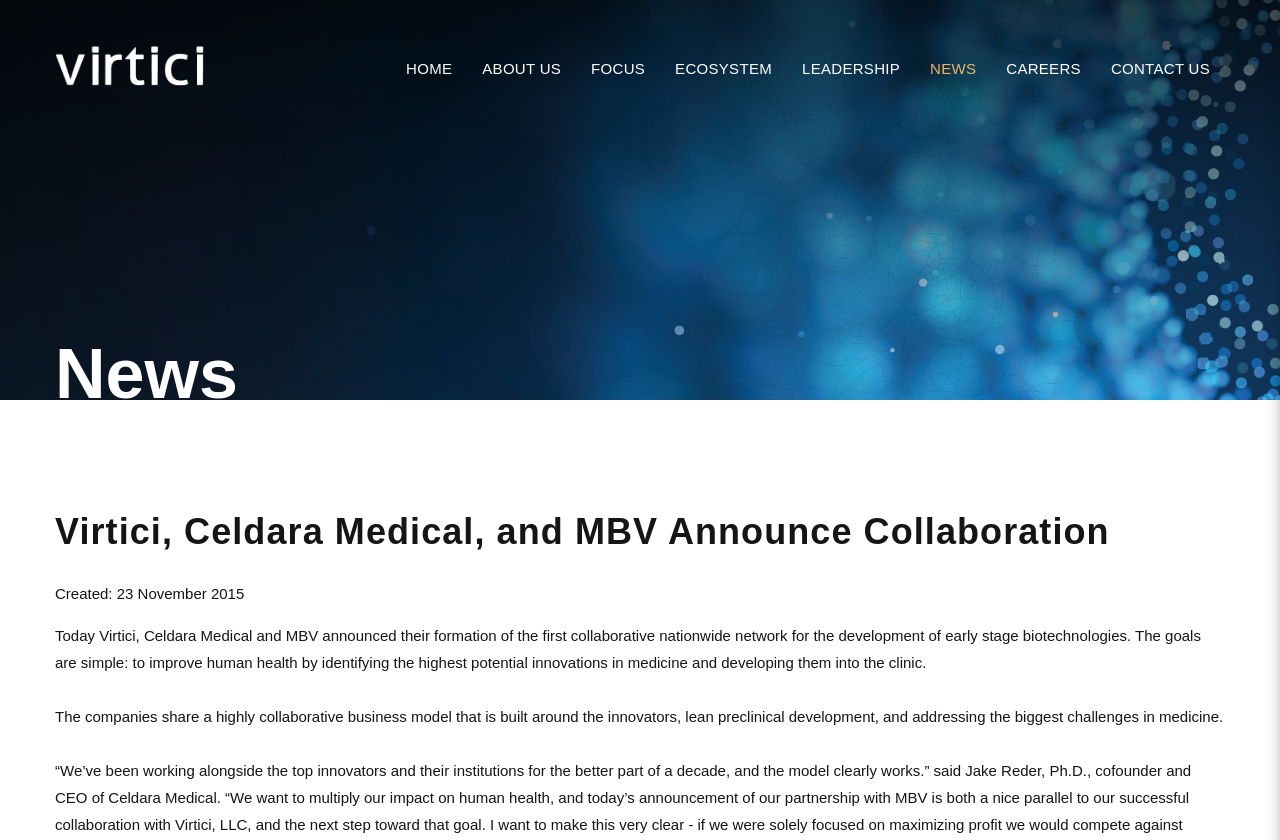Bounding box coordinates should be in the format (top-left x, top-left y, bottom-right x, bottom-right y) and all values should be floating point numbers between 0 and 1. Determine the bounding box coordinate for the UI element described as: Home

[0.317, 0.071, 0.353, 0.092]